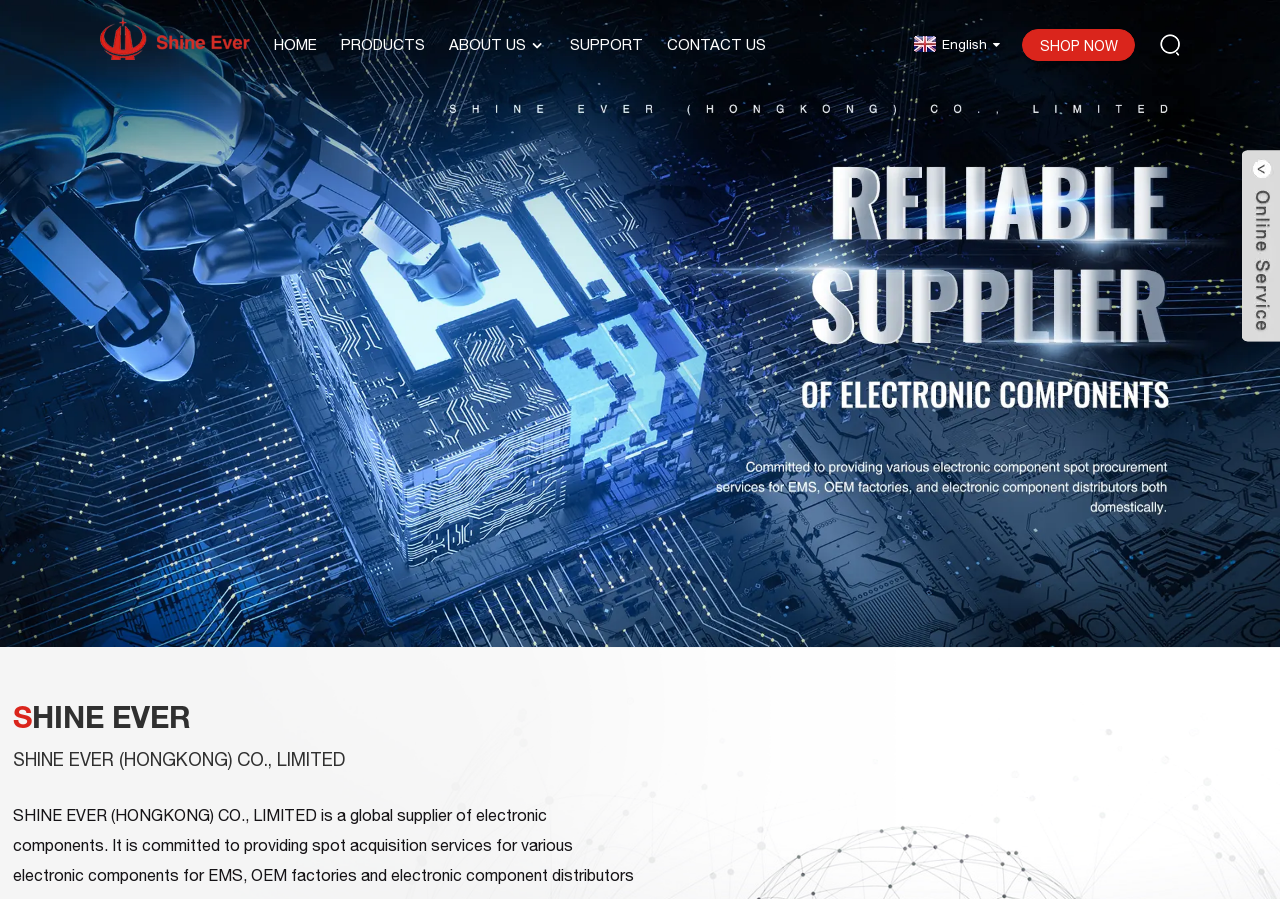Identify the bounding box of the HTML element described as: "About Us".

[0.351, 0.016, 0.427, 0.083]